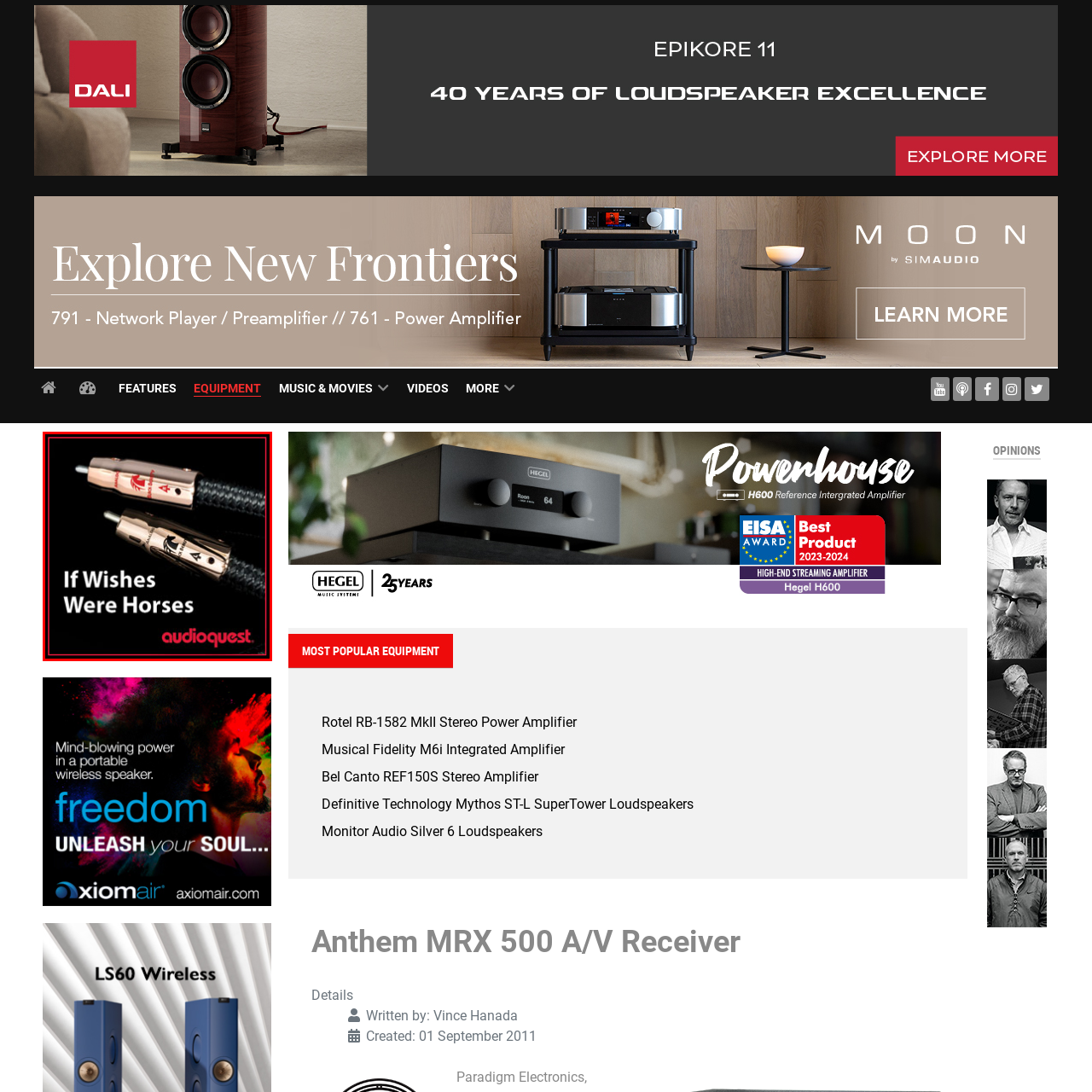Observe the content inside the red rectangle, What is the color of the background? 
Give your answer in just one word or phrase.

Black